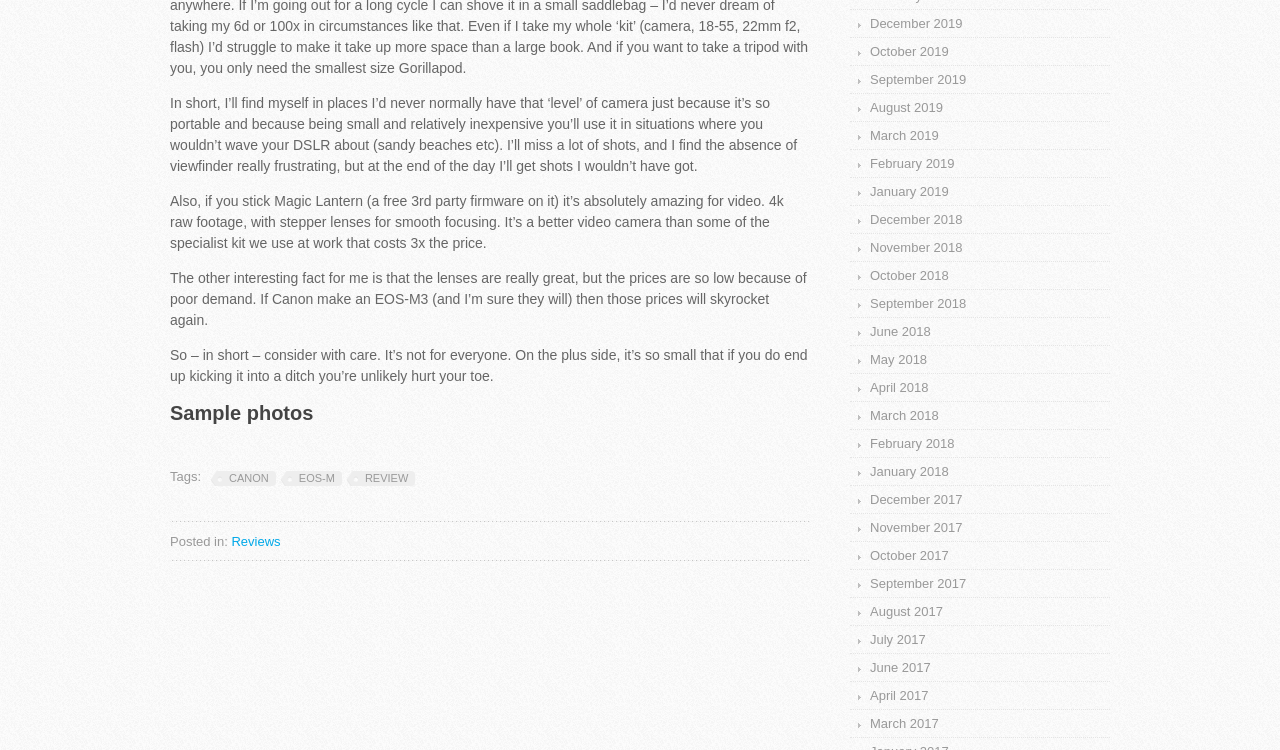Answer succinctly with a single word or phrase:
What is the advantage of using Magic Lantern firmware?

4k raw footage